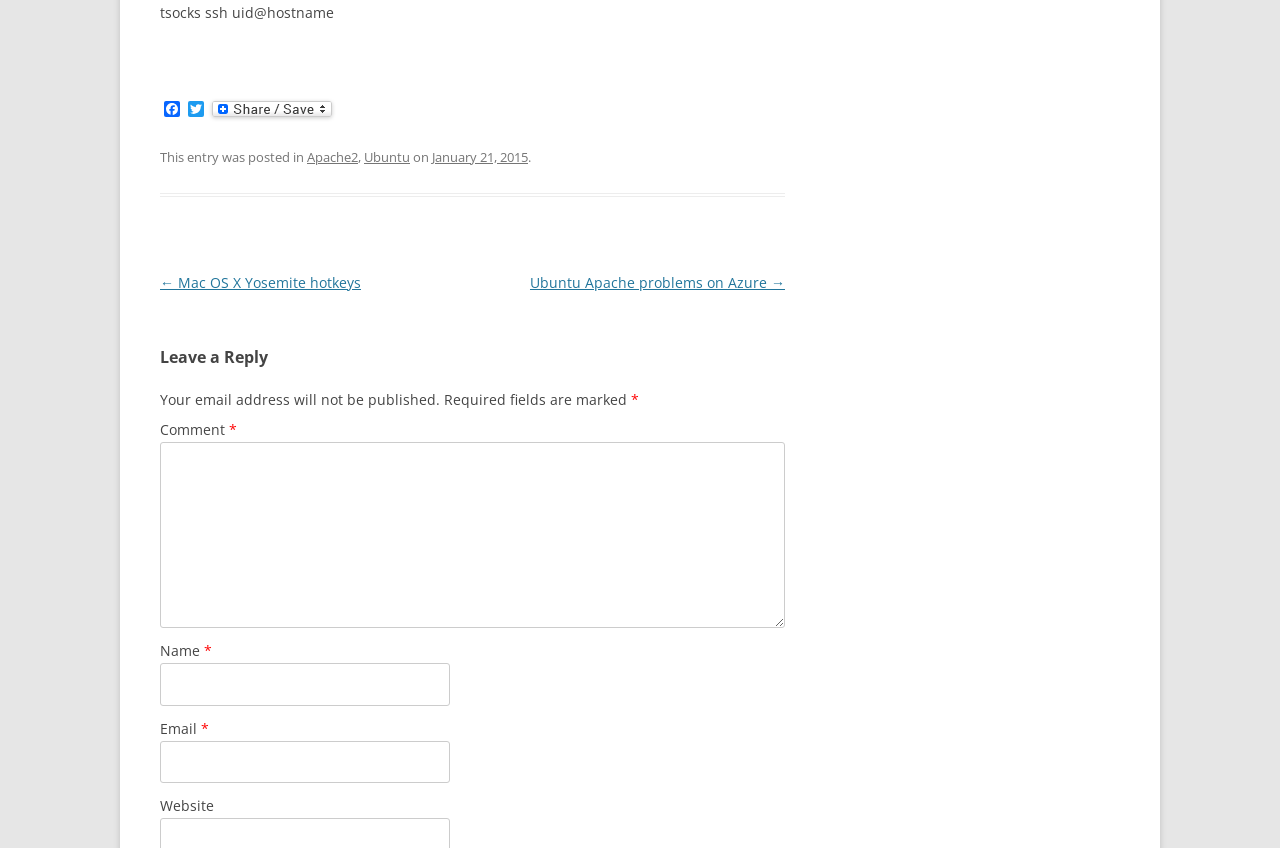What is the date of the post?
Provide a detailed answer to the question, using the image to inform your response.

The date of the post can be determined by looking at the footer section, which includes a link to 'January 21, 2015'. This suggests that the post was published on this date.